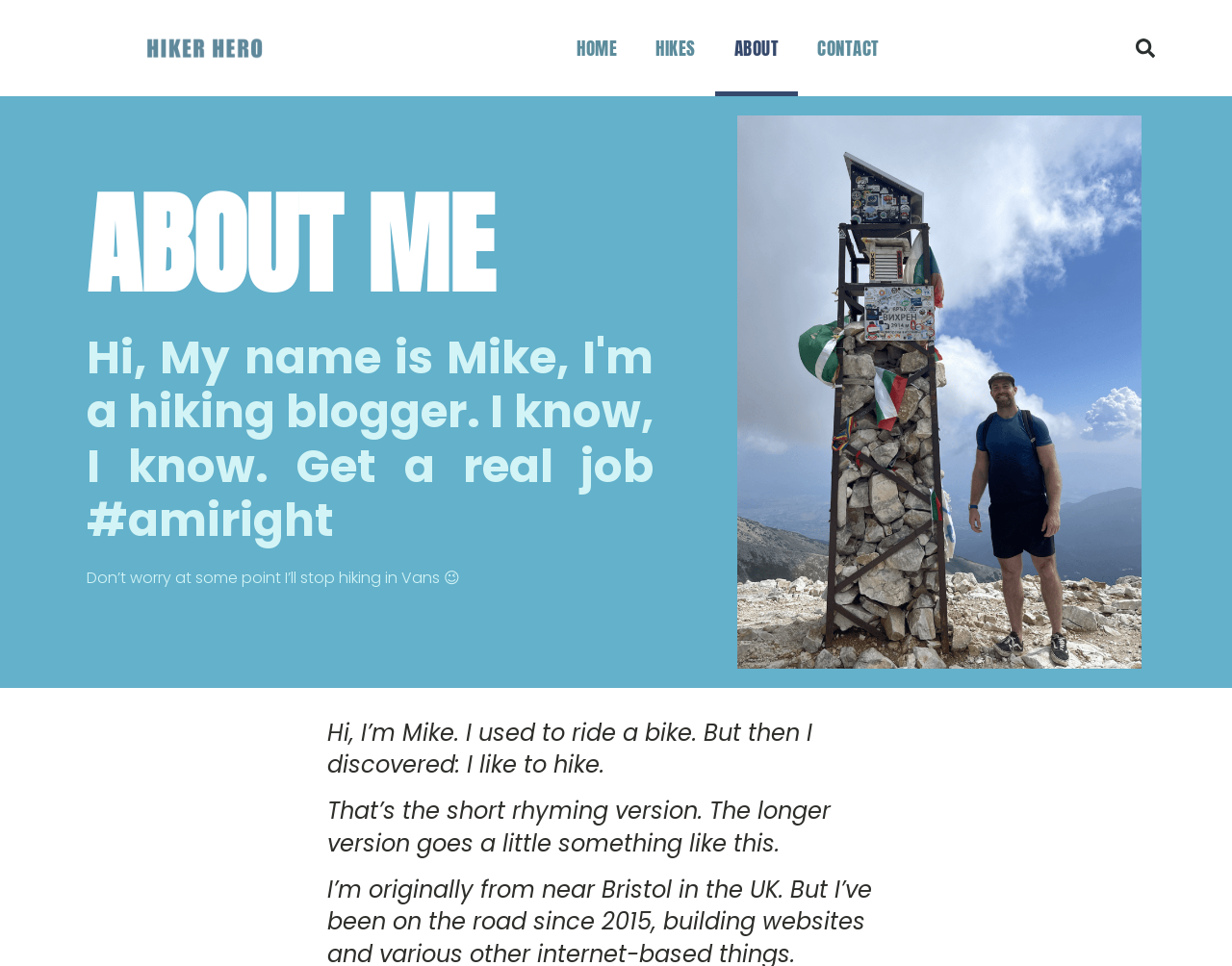Using the description "alt="HikerHero logo blue"", locate and provide the bounding box of the UI element.

[0.119, 0.03, 0.213, 0.07]